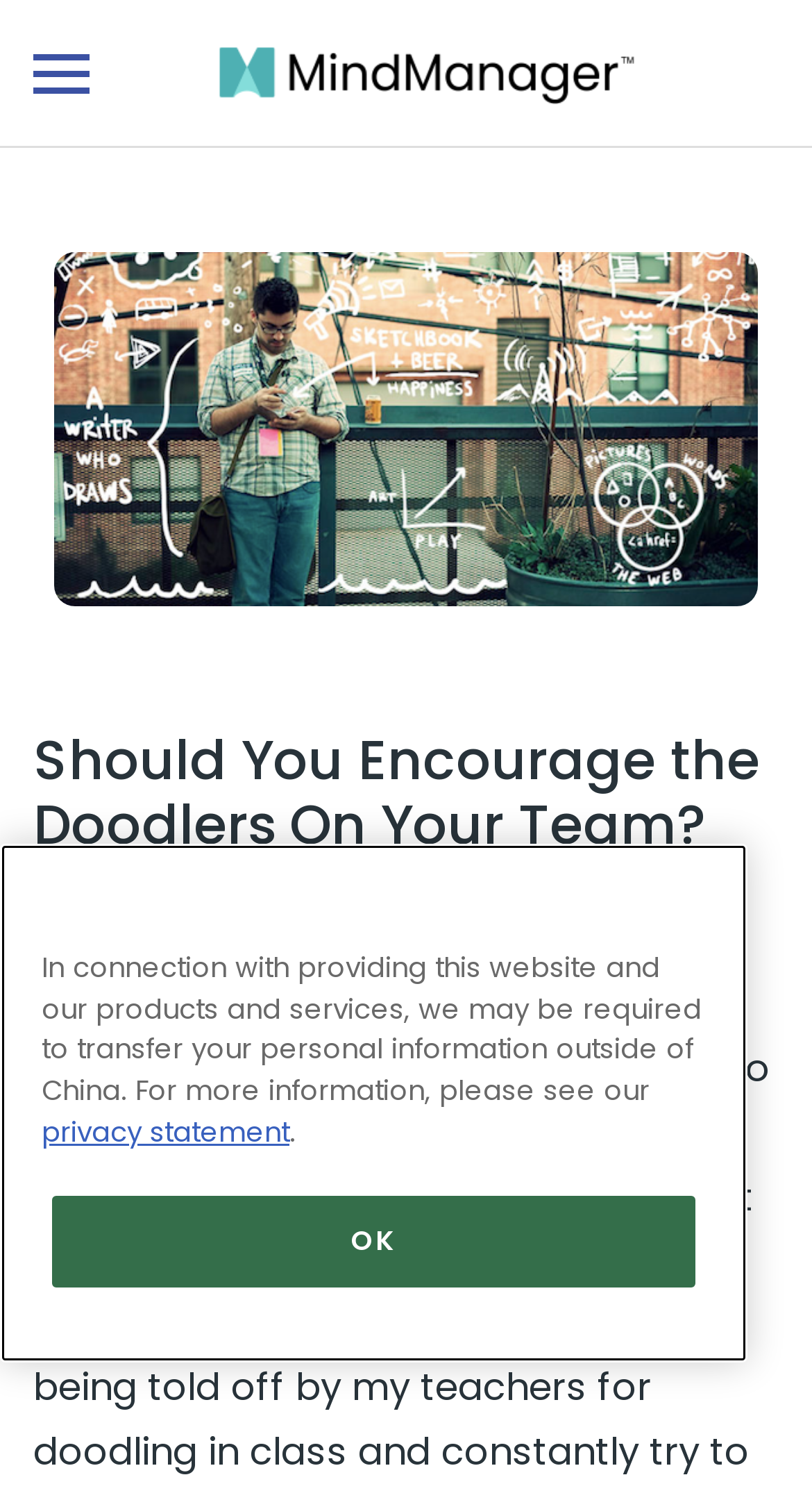Give a one-word or short phrase answer to the question: 
What is the date of the blog post?

March 11, 2013